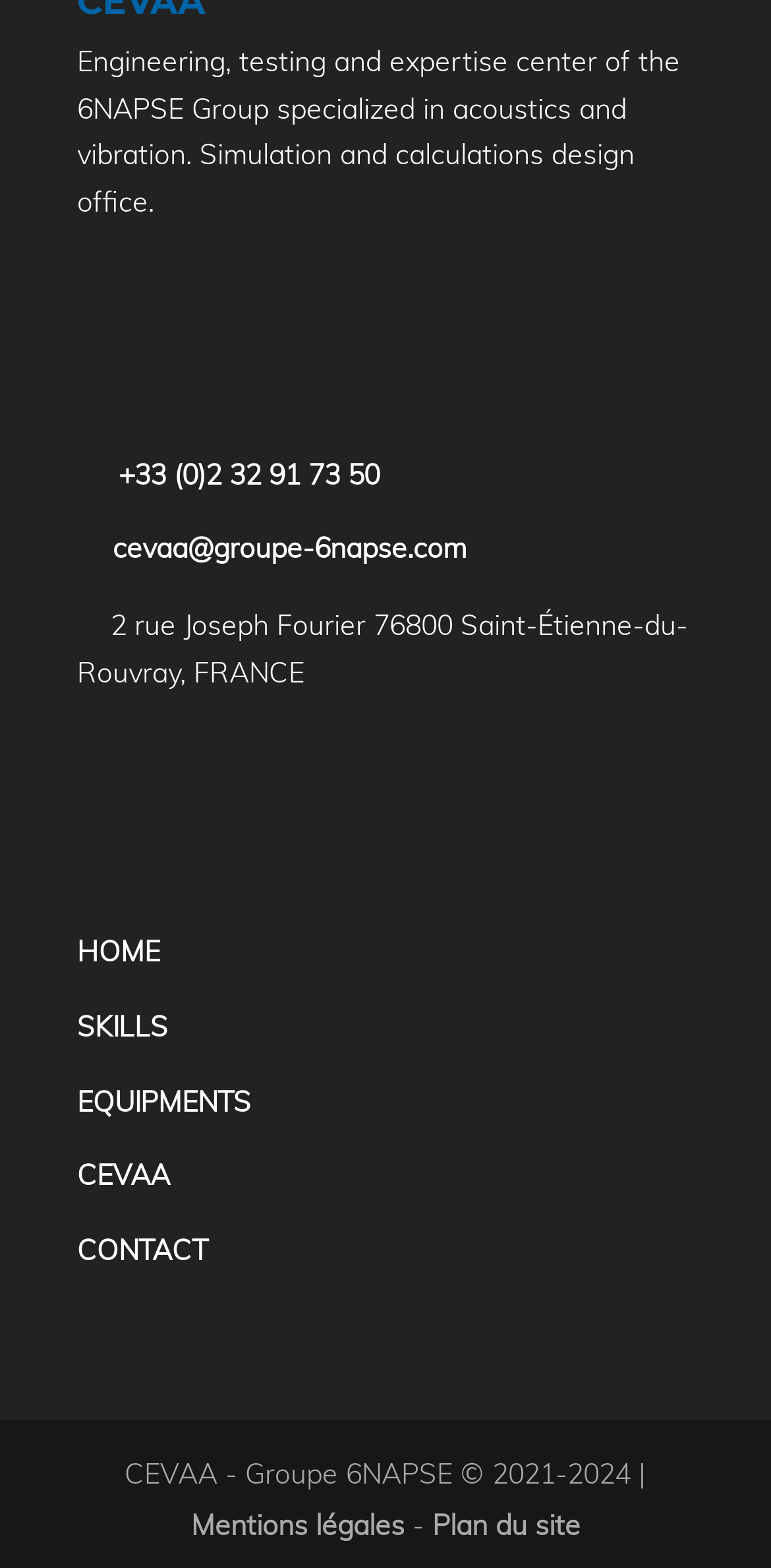Please use the details from the image to answer the following question comprehensively:
What is the copyright year of the website?

I found the copyright year by looking at the StaticText element with the text 'CEVAA - Groupe 6NAPSE © 2021-2024 |' which is located at the bottom of the page, in the footer section.